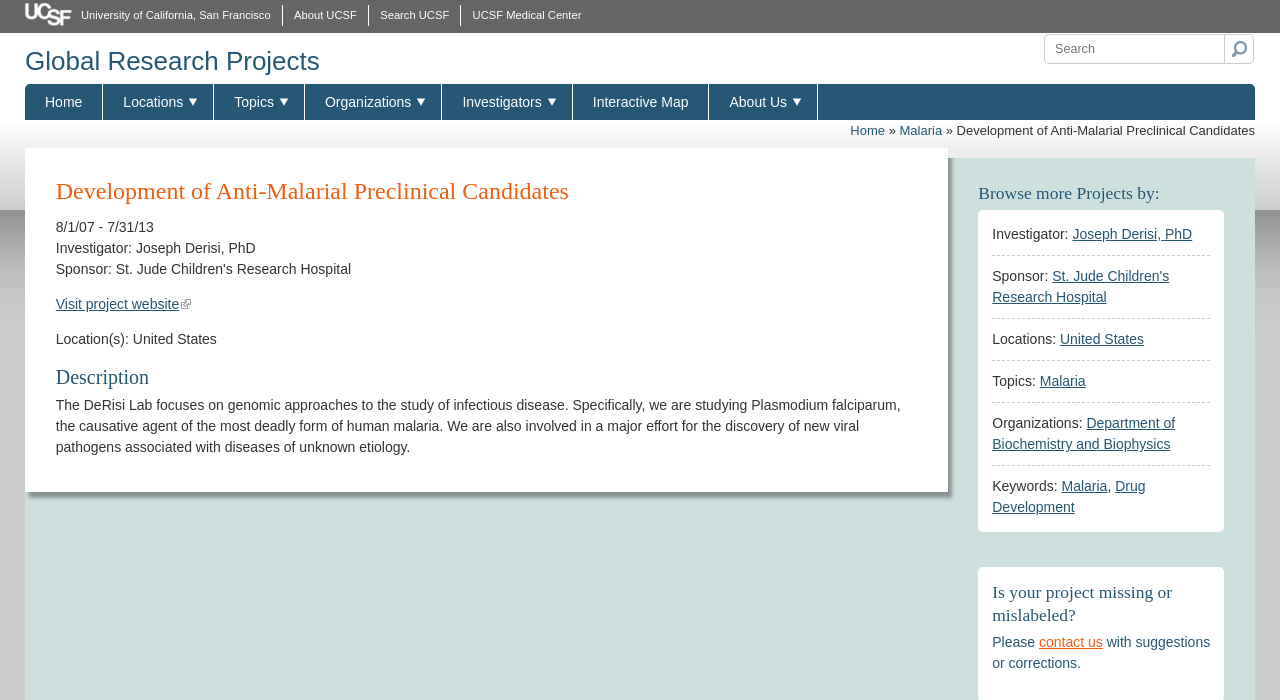Identify the bounding box coordinates of the clickable region to carry out the given instruction: "Browse projects by investigator Joseph Derisi, PhD".

[0.838, 0.323, 0.931, 0.346]